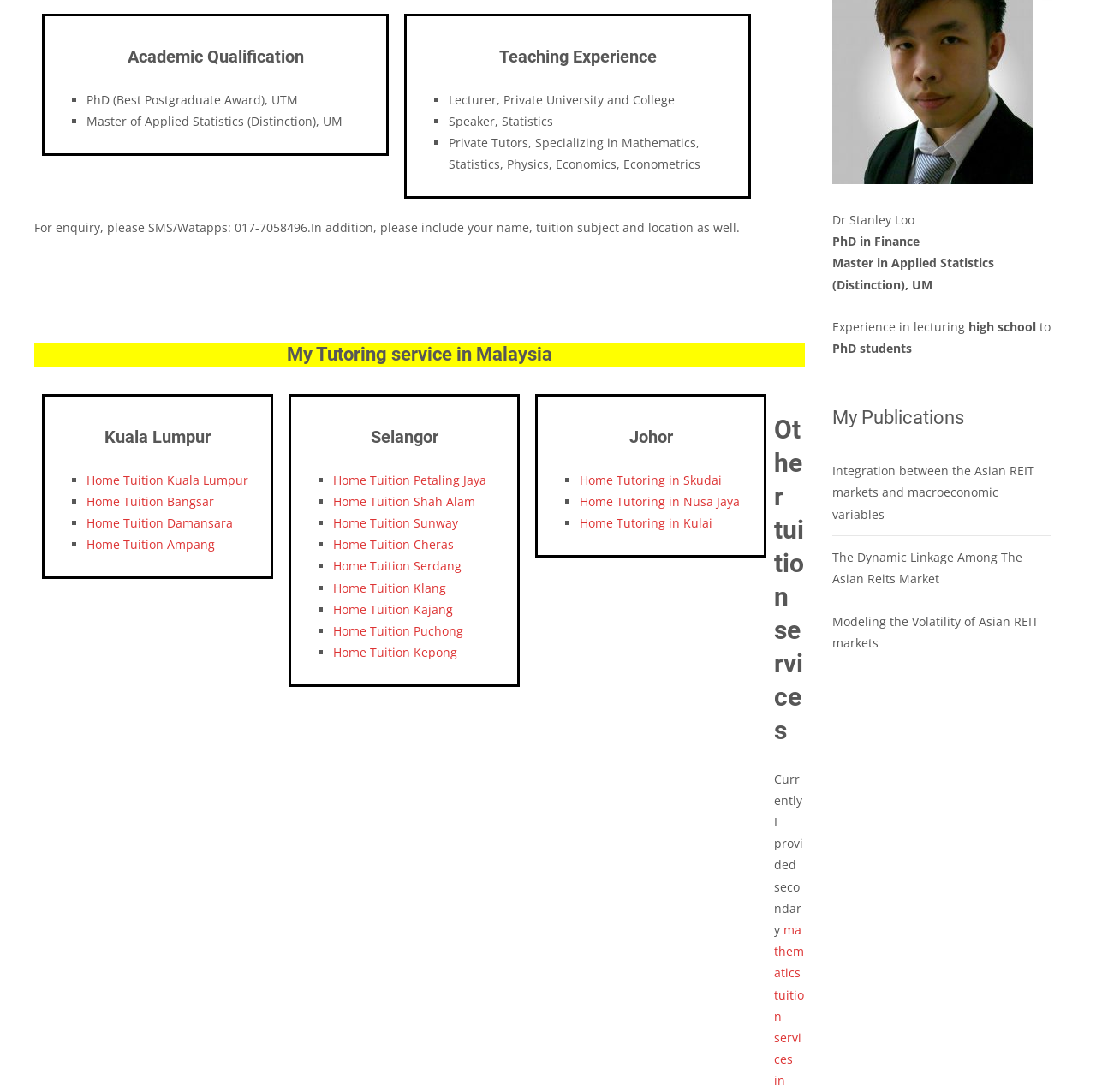Please specify the bounding box coordinates of the clickable region to carry out the following instruction: "Click on 'Home Tuition Kuala Lumpur'". The coordinates should be four float numbers between 0 and 1, in the format [left, top, right, bottom].

[0.079, 0.432, 0.227, 0.447]